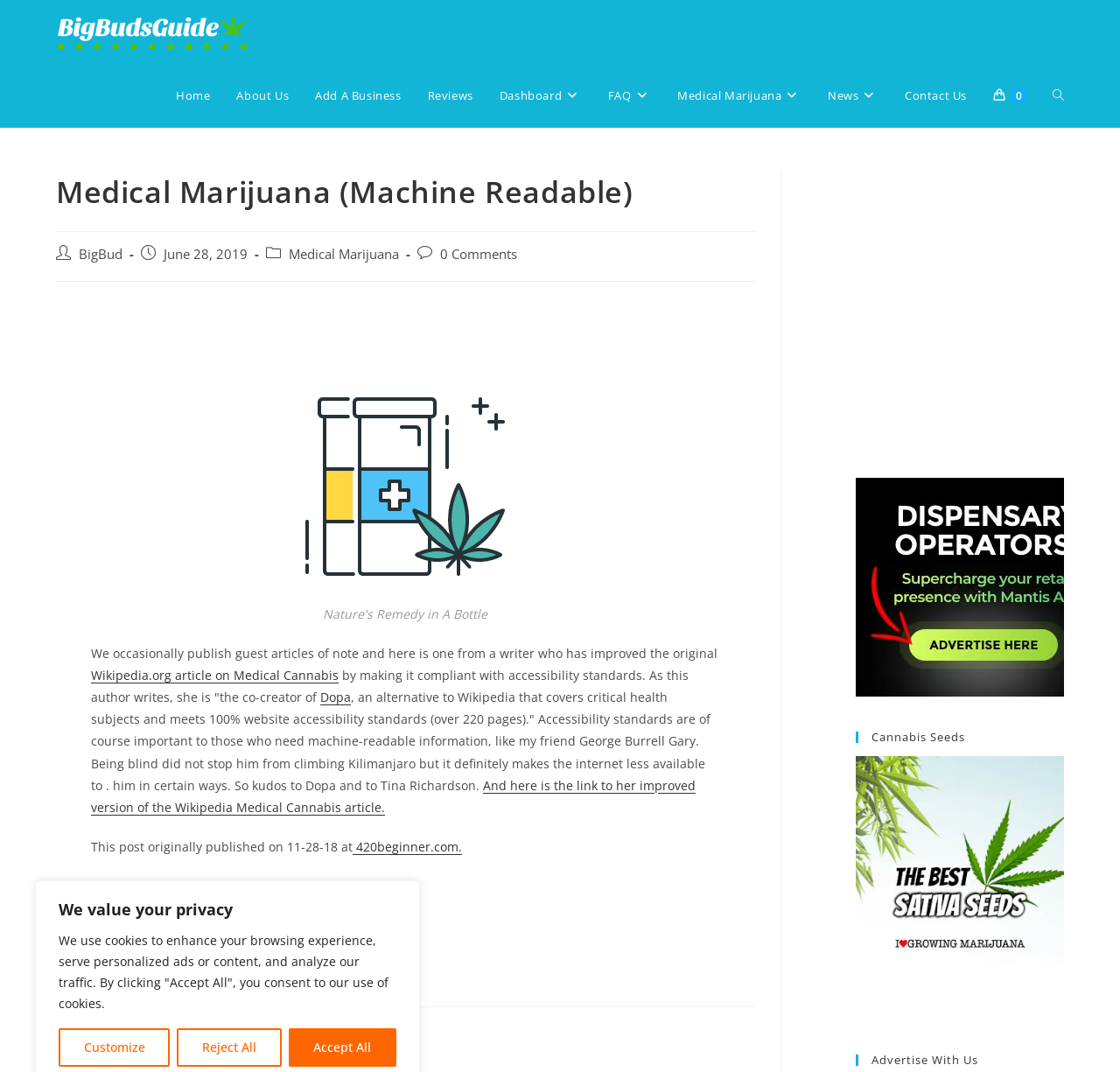Indicate the bounding box coordinates of the element that needs to be clicked to satisfy the following instruction: "Search the website". The coordinates should be four float numbers between 0 and 1, i.e., [left, top, right, bottom].

[0.928, 0.06, 0.962, 0.119]